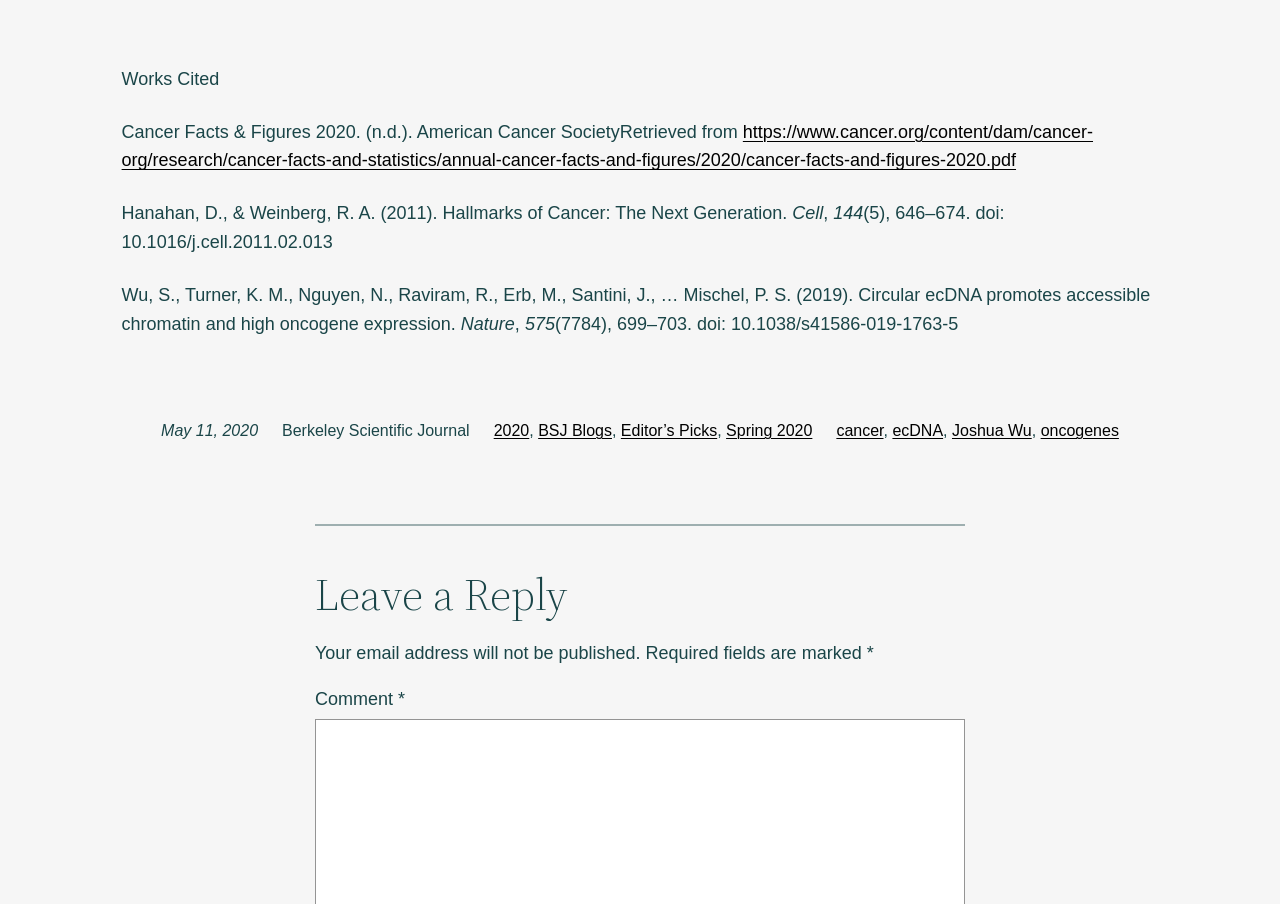What is the date mentioned in the webpage?
Please respond to the question thoroughly and include all relevant details.

The date mentioned in the webpage is 'May 11, 2020' which is displayed in the format of 'time' element.